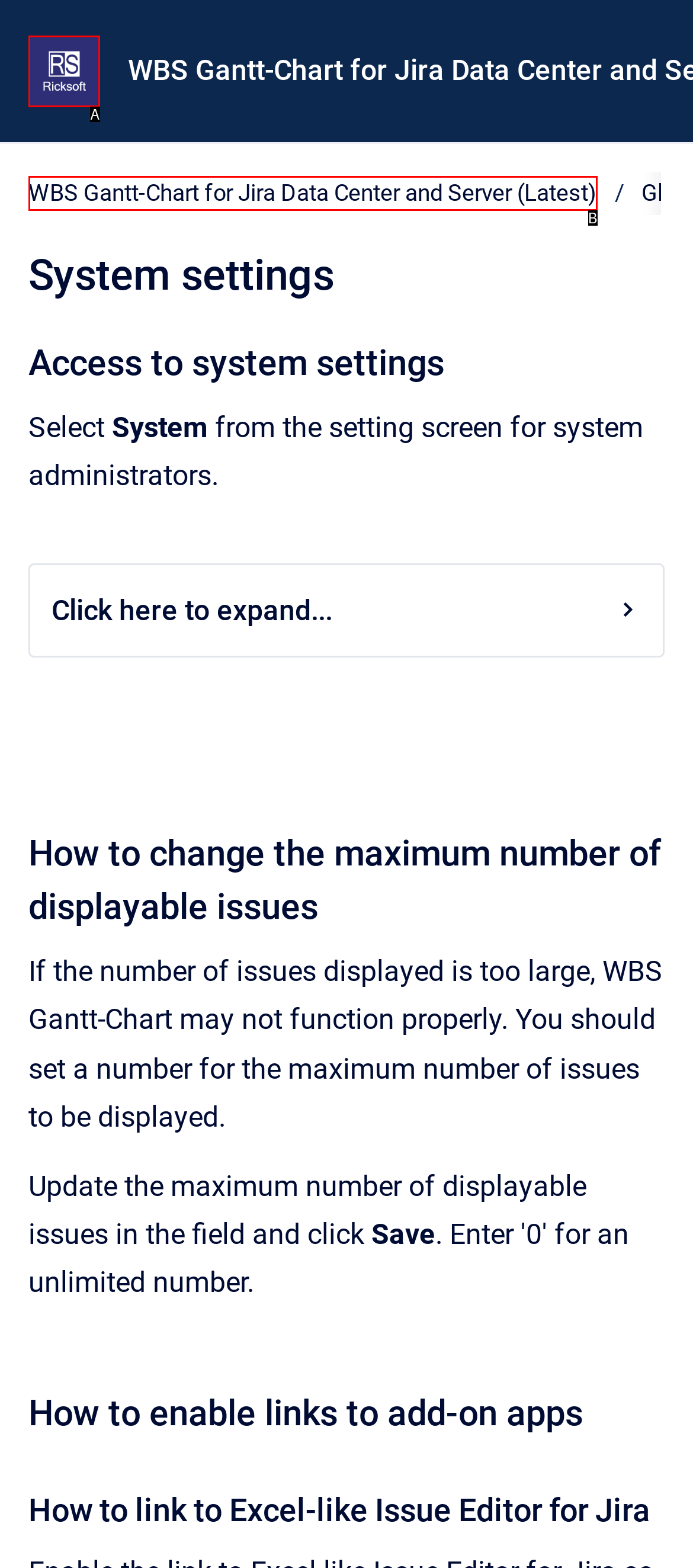Which option best describes: Go to homepage
Respond with the letter of the appropriate choice.

A